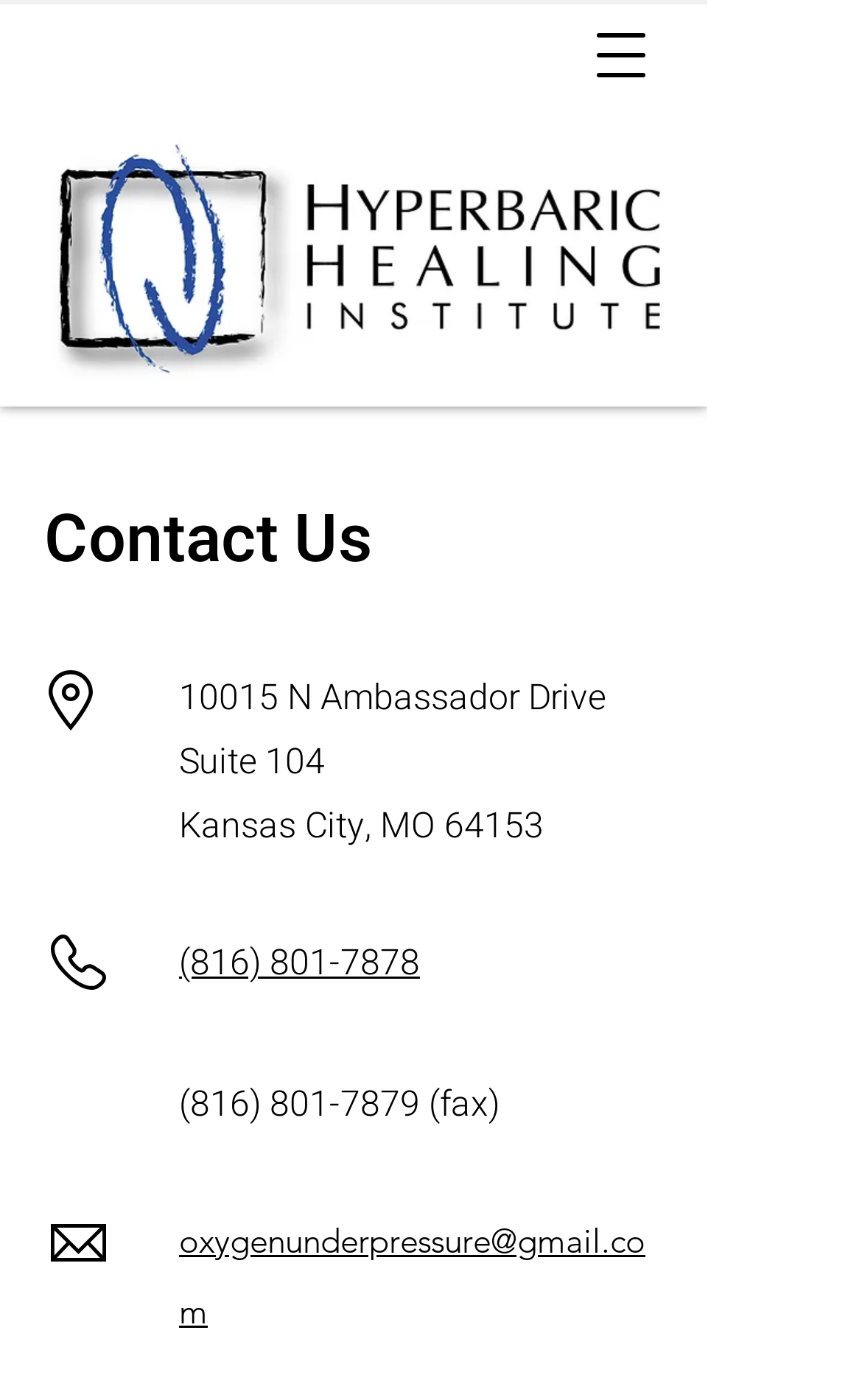Answer the following in one word or a short phrase: 
How many phone numbers are listed on the webpage?

2